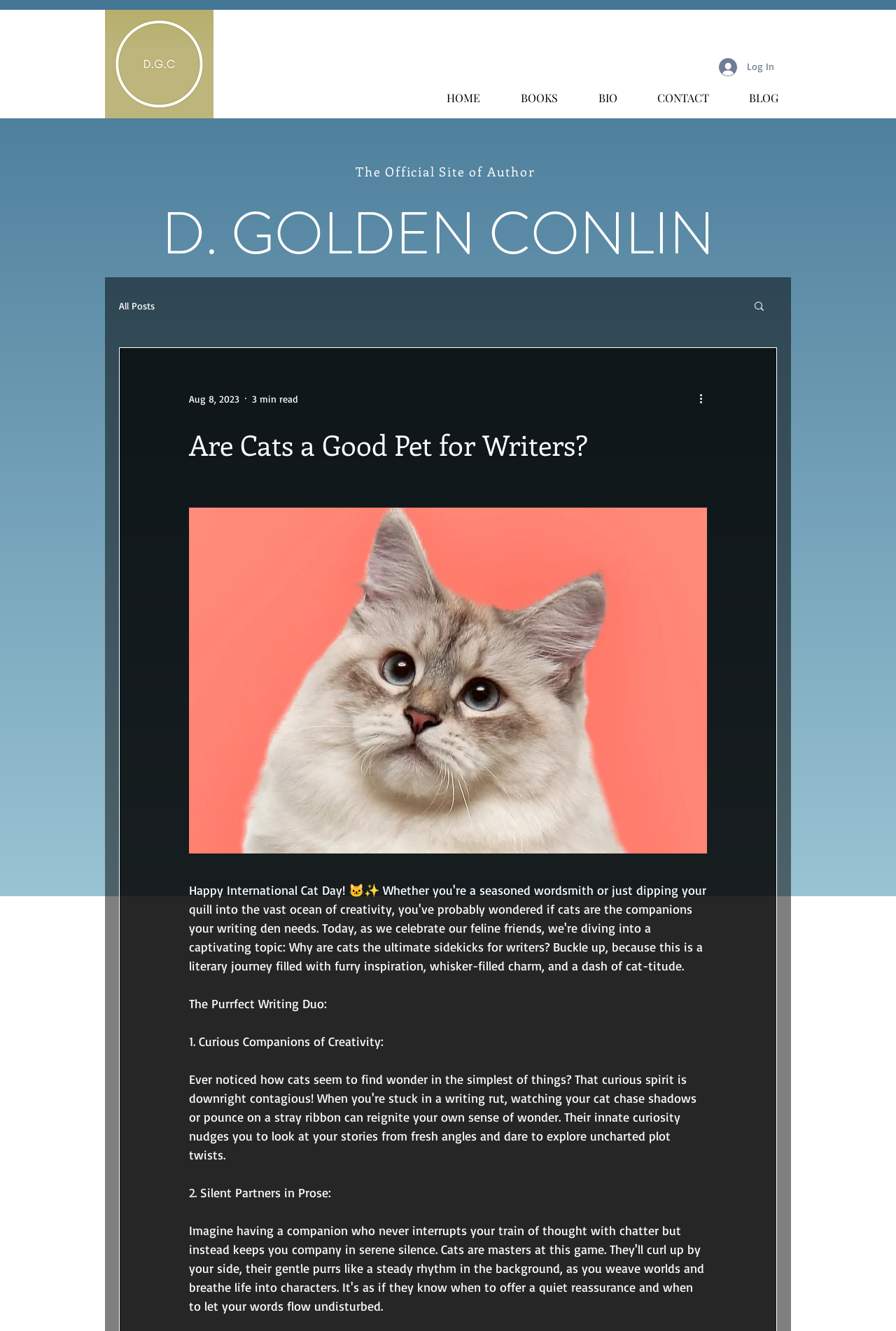Provide a comprehensive description of the webpage.

This webpage is dedicated to author D. Golden Conlin, with a prominent image of a cat at the top left corner. The navigation menu is located at the top center, featuring links to HOME, BOOKS, BIO, CONTACT, and BLOG. A Log In button is situated at the top right corner, accompanied by a small icon.

Below the navigation menu, the author's name "D. Golden Conlin" is displayed in a large font, spanning almost the entire width of the page. A blog section is located below, with a search button at the top right corner. The blog section features a post titled "Are Cats a Good Pet for Writers?" with a date "Aug 8, 2023" and a reading time of "3 min read". A More actions button is situated at the top right corner of the post.

The main content of the post is divided into sections, with headings such as "The Purrfect Writing Duo:", "1. Curious Companions of Creativity:", and "2. Silent Partners in Prose:". The text is arranged in a clean and organized manner, making it easy to read and follow.